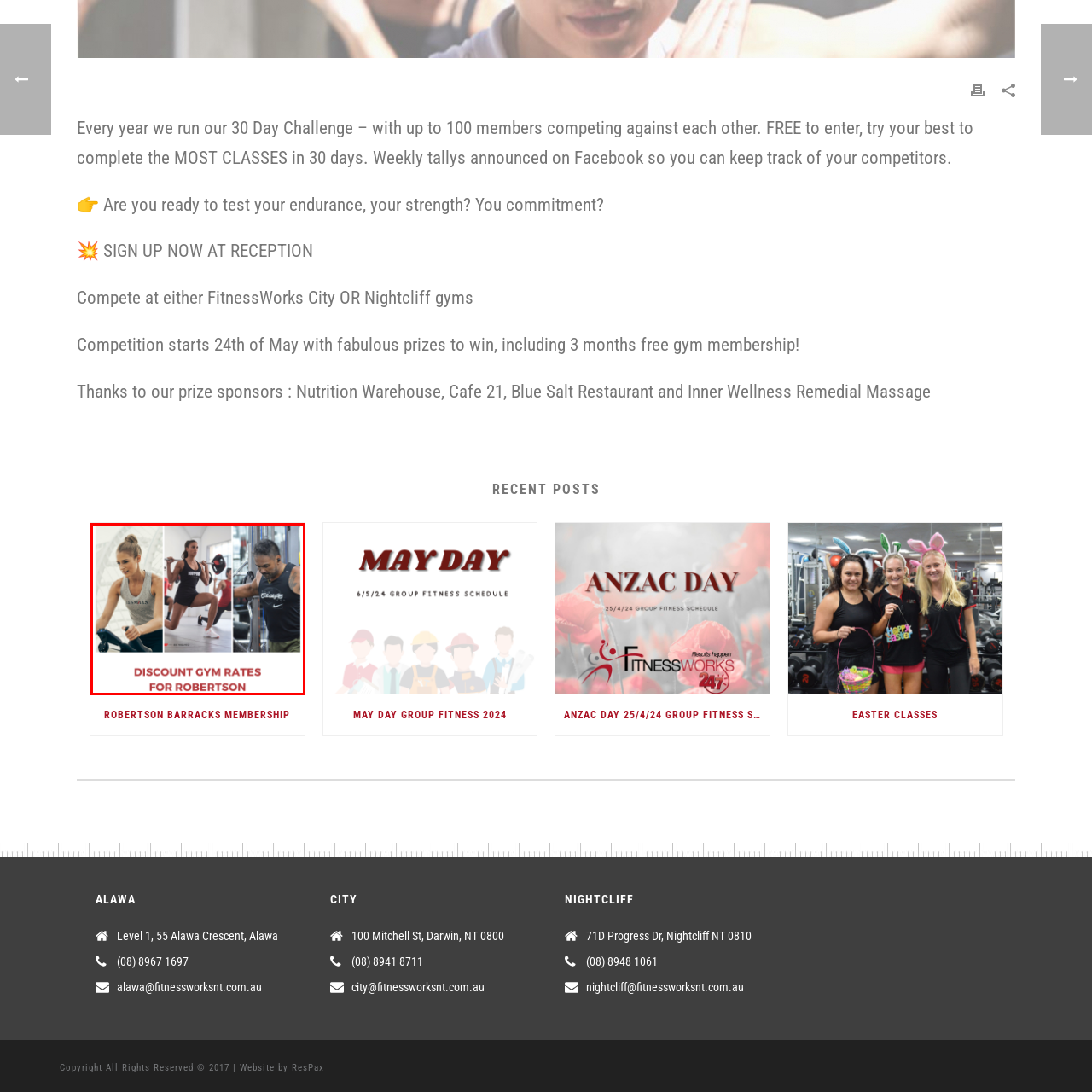What is being promoted beneath the images? Look at the image outlined by the red bounding box and provide a succinct answer in one word or a brief phrase.

Discount gym rates